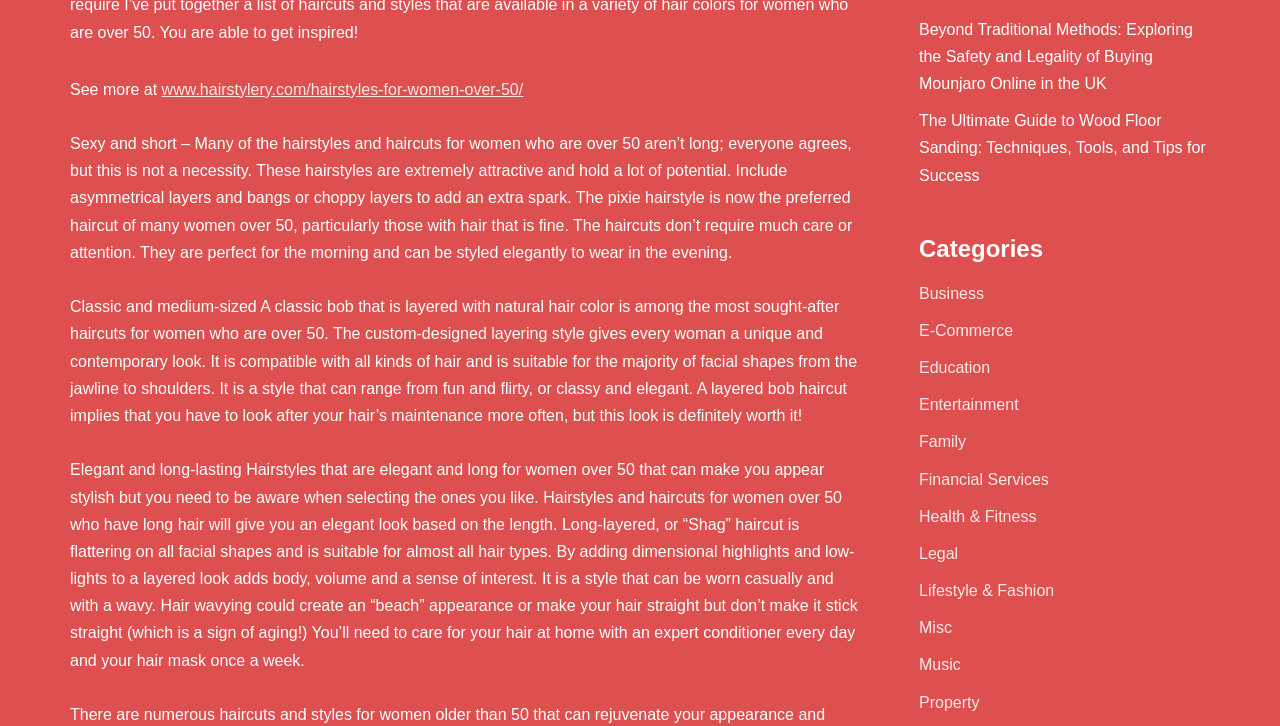Using the description "Financial Services", locate and provide the bounding box of the UI element.

[0.718, 0.648, 0.819, 0.672]